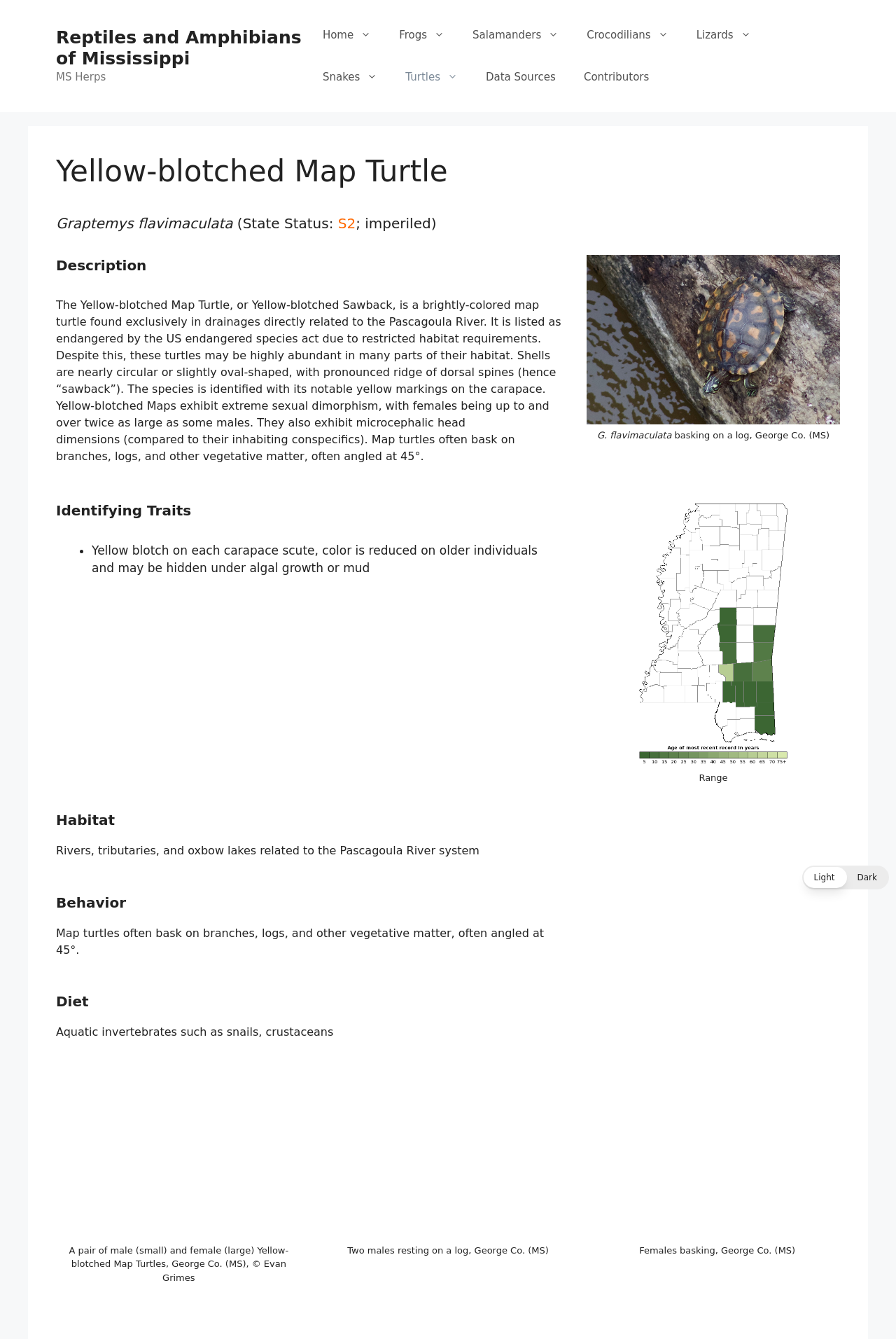Given the content of the image, can you provide a detailed answer to the question?
What is the unique feature of the Yellow-blotched Map Turtle's shell?

The unique feature of the Yellow-blotched Map Turtle's shell can be found in the text 'Shells are nearly circular or slightly oval-shaped, with pronounced ridge of dorsal spines (hence “sawback”)' which is located in the description of the Yellow-blotched Map Turtle.